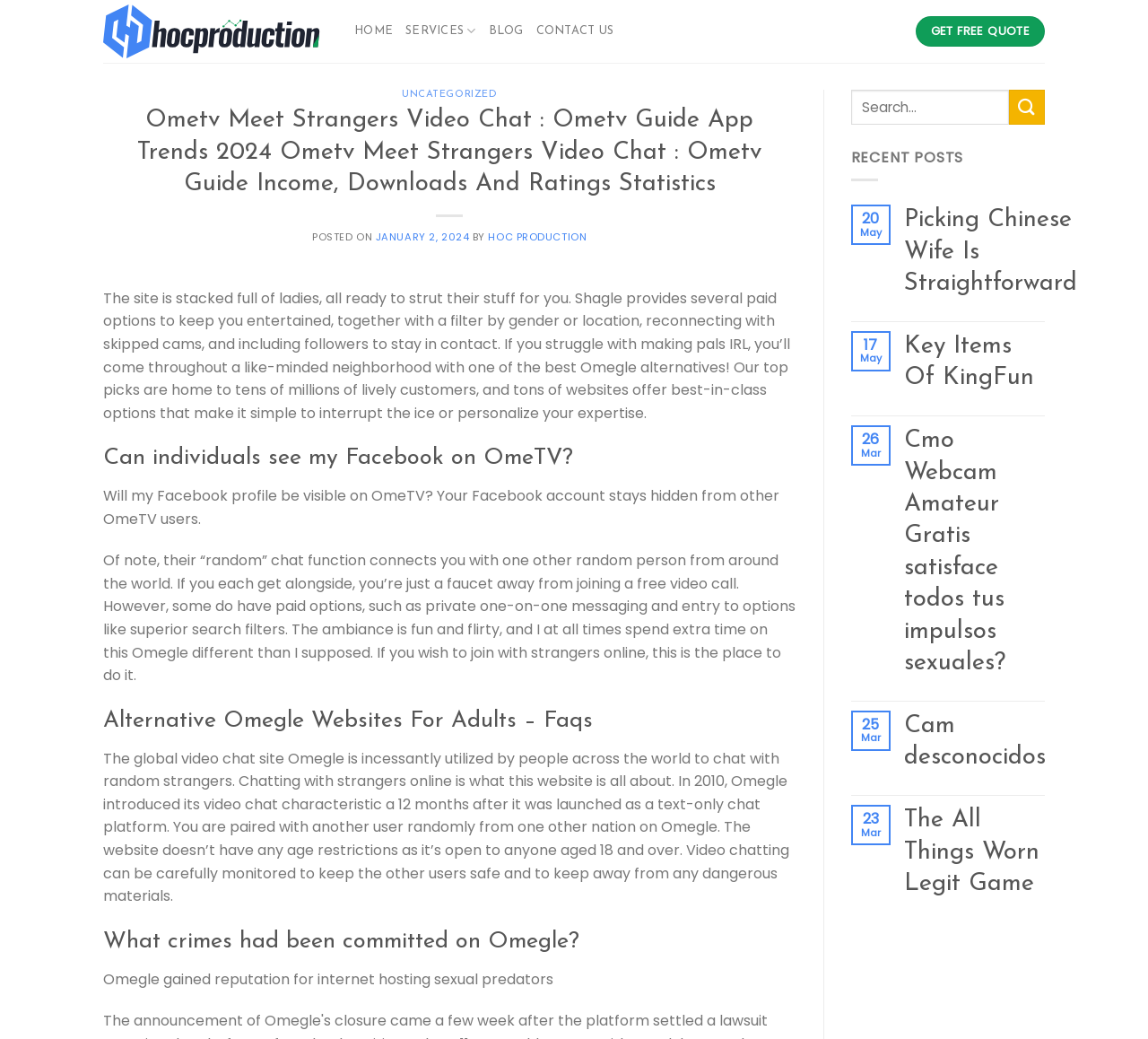Give the bounding box coordinates for the element described as: "Get Free Quote".

[0.797, 0.016, 0.91, 0.045]